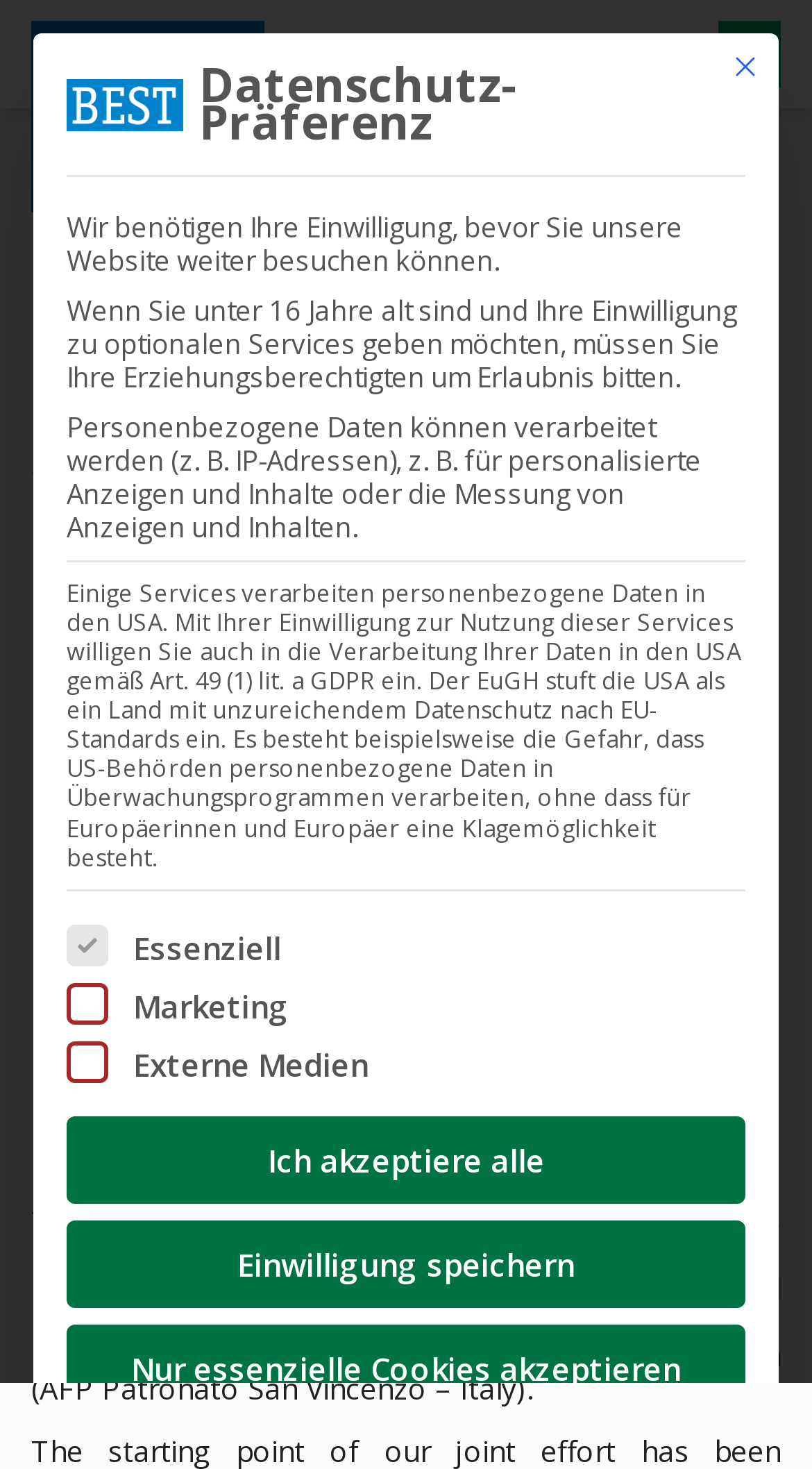Please identify the bounding box coordinates of the clickable region that I should interact with to perform the following instruction: "Close the dialog box". The coordinates should be expressed as four float numbers between 0 and 1, i.e., [left, top, right, bottom].

[0.877, 0.023, 0.959, 0.068]